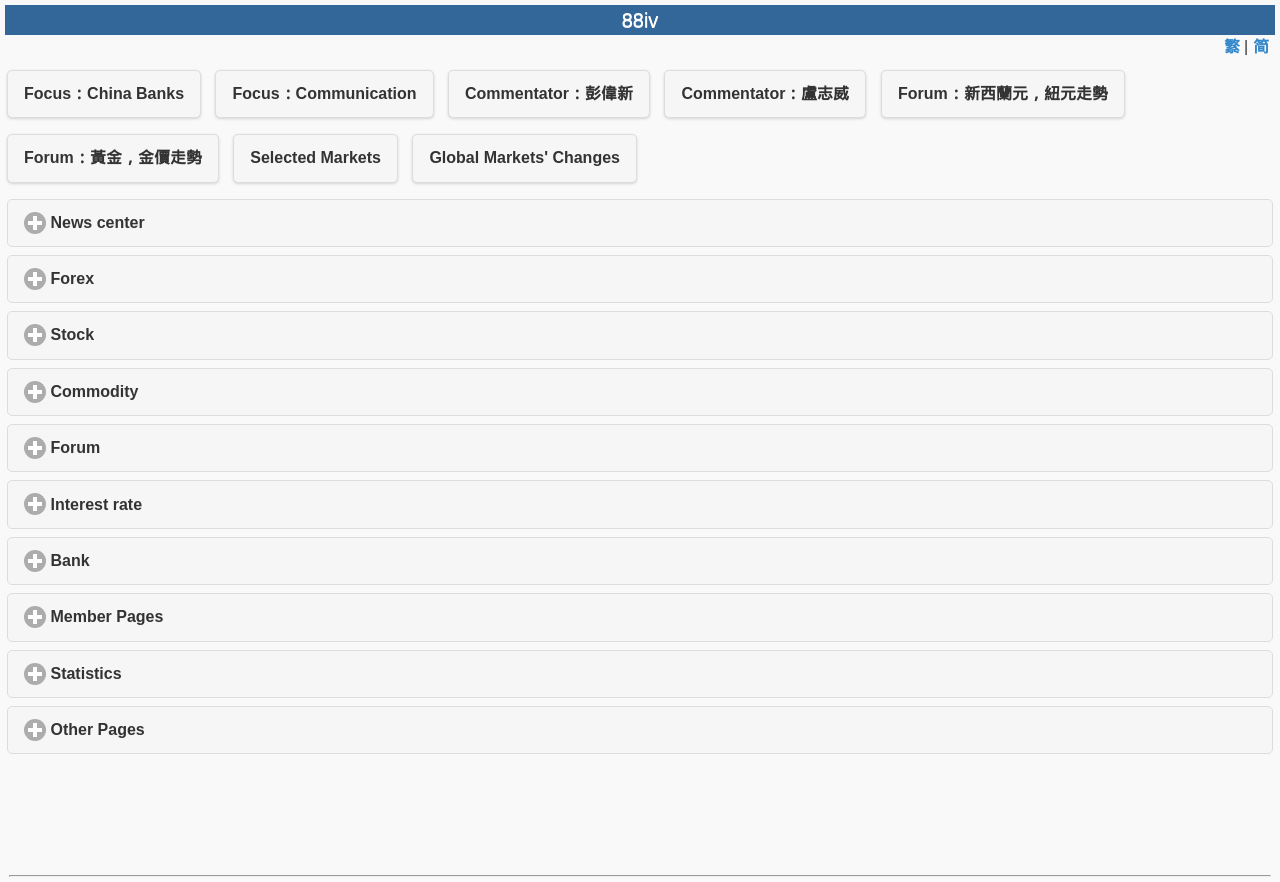What is the name of the website?
Use the screenshot to answer the question with a single word or phrase.

88iv